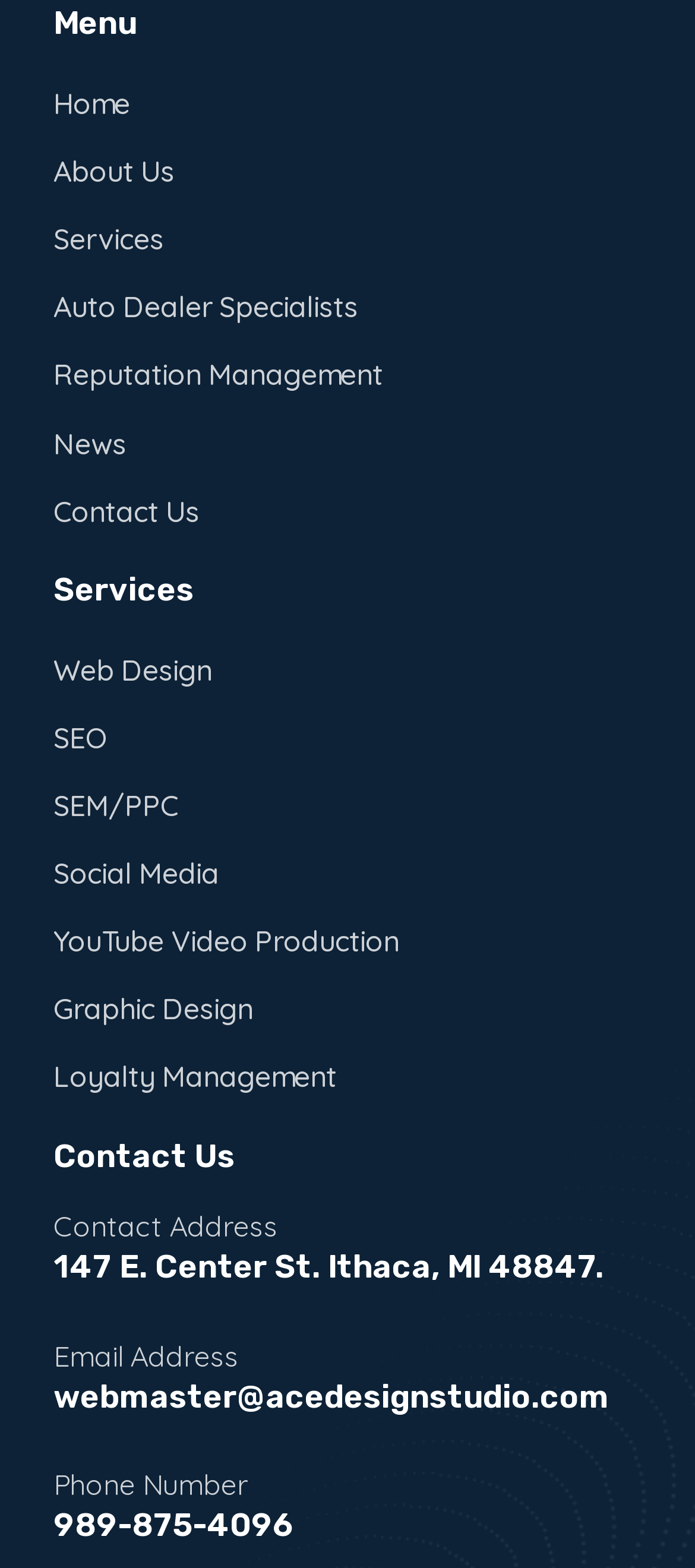Please identify the bounding box coordinates of the clickable region that I should interact with to perform the following instruction: "Go to About Us". The coordinates should be expressed as four float numbers between 0 and 1, i.e., [left, top, right, bottom].

[0.077, 0.094, 0.923, 0.125]